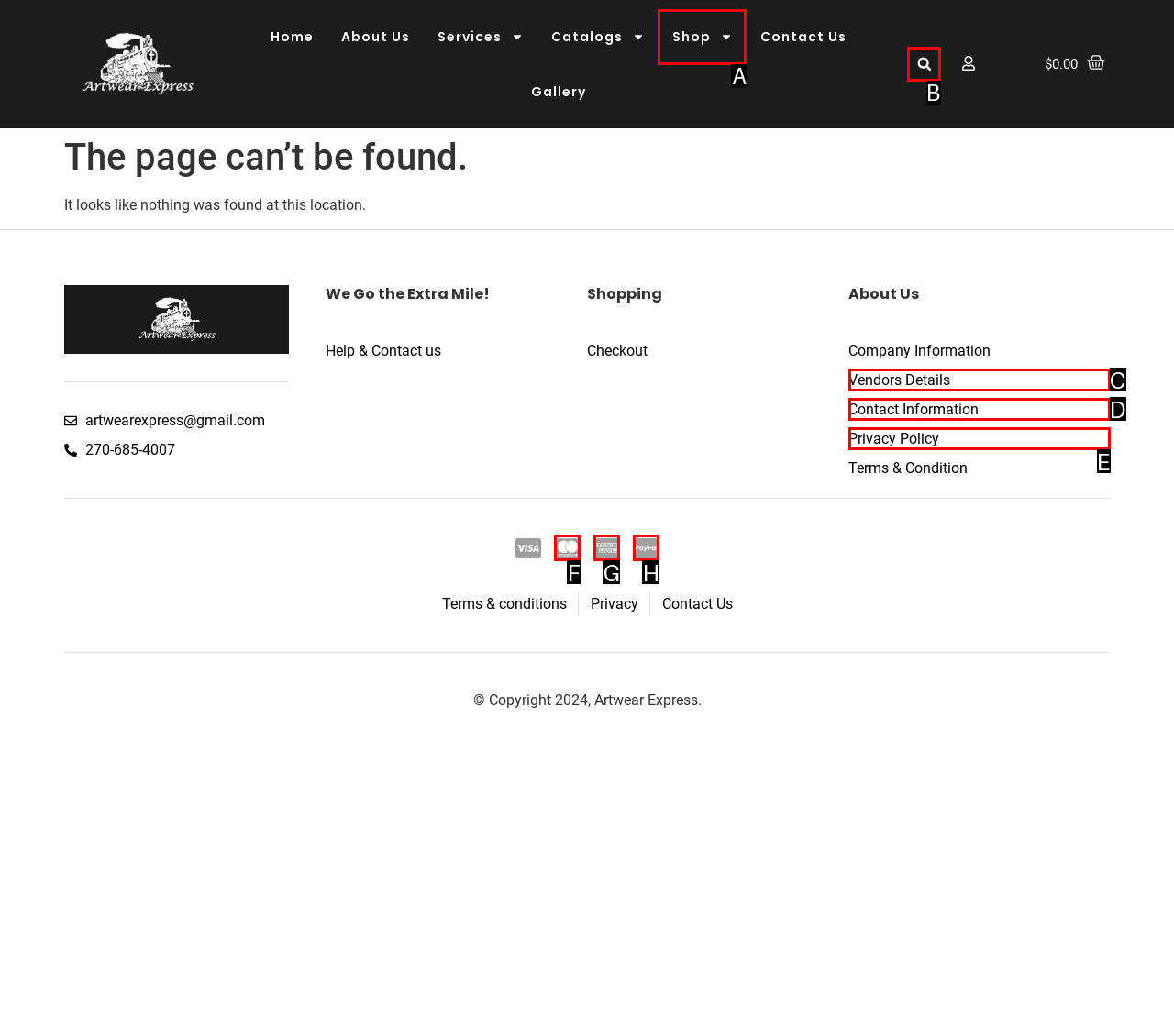Point out the option that needs to be clicked to fulfill the following instruction: Go to the login page
Answer with the letter of the appropriate choice from the listed options.

None